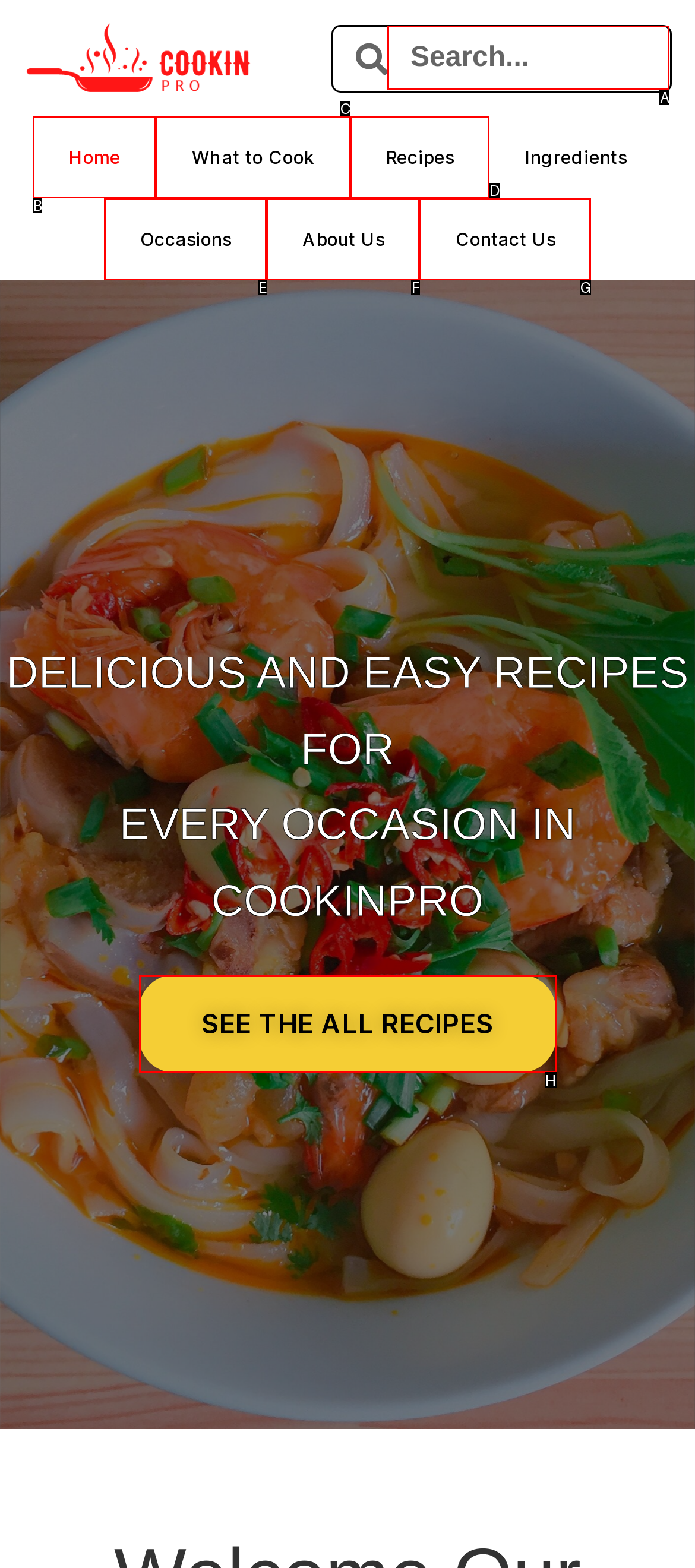Indicate the HTML element that should be clicked to perform the task: view all recipes Reply with the letter corresponding to the chosen option.

H